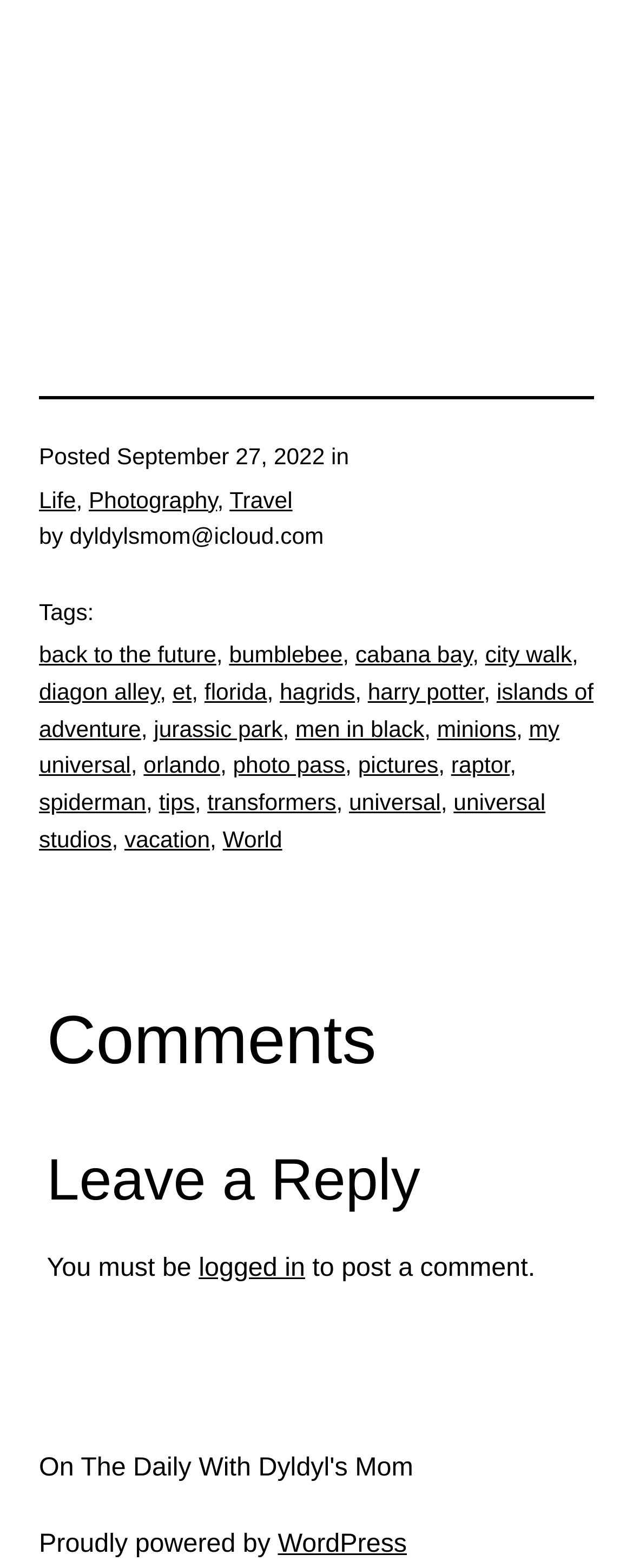Locate the bounding box coordinates of the region to be clicked to comply with the following instruction: "Click on the 'Leave a Reply' button". The coordinates must be four float numbers between 0 and 1, in the form [left, top, right, bottom].

[0.074, 0.727, 0.926, 0.779]